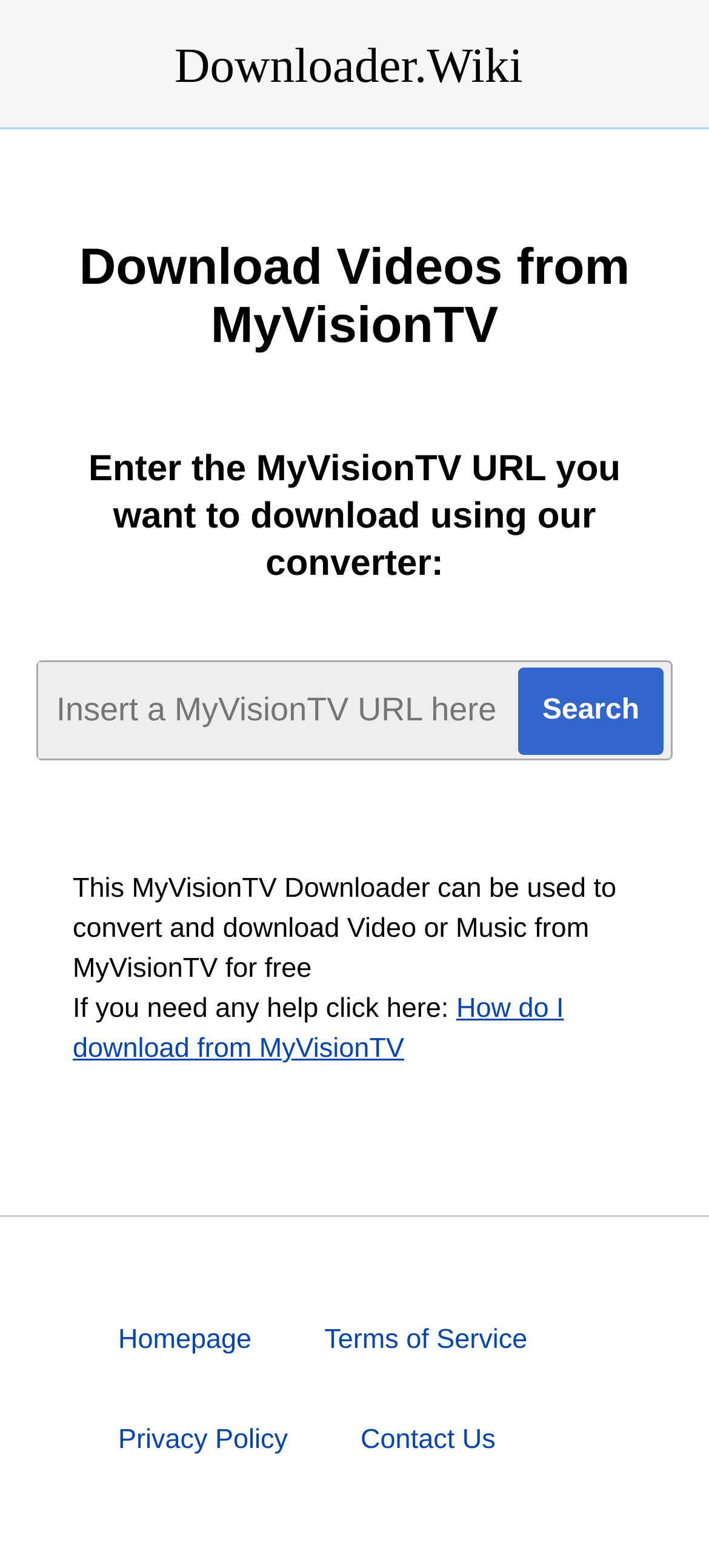Describe all the key features and sections of the webpage thoroughly.

The webpage is a MyVisionTV video downloader that allows users to convert and download videos or music from MyVisionTV for free without registration or installation. 

At the top, there is a link to "Downloader.Wiki" which is also a heading. Below it, there is a main section that takes up most of the page. Within this section, there are two headings: "Download Videos from MyVisionTV" and "Enter the MyVisionTV URL you want to download using our converter:". 

Under the second heading, there is a textbox where users can insert a MyVisionTV URL, and a "Search" button to the right of the textbox. 

Below the textbox and button, there is a paragraph of text that explains the functionality of the downloader. 

Next to this paragraph, there is a link to a help page titled "How do I download from MyVisionTV". 

At the bottom of the page, there are four links: "Homepage", "Terms of Service", "Privacy Policy", and "Contact Us", which are evenly spaced across the page.